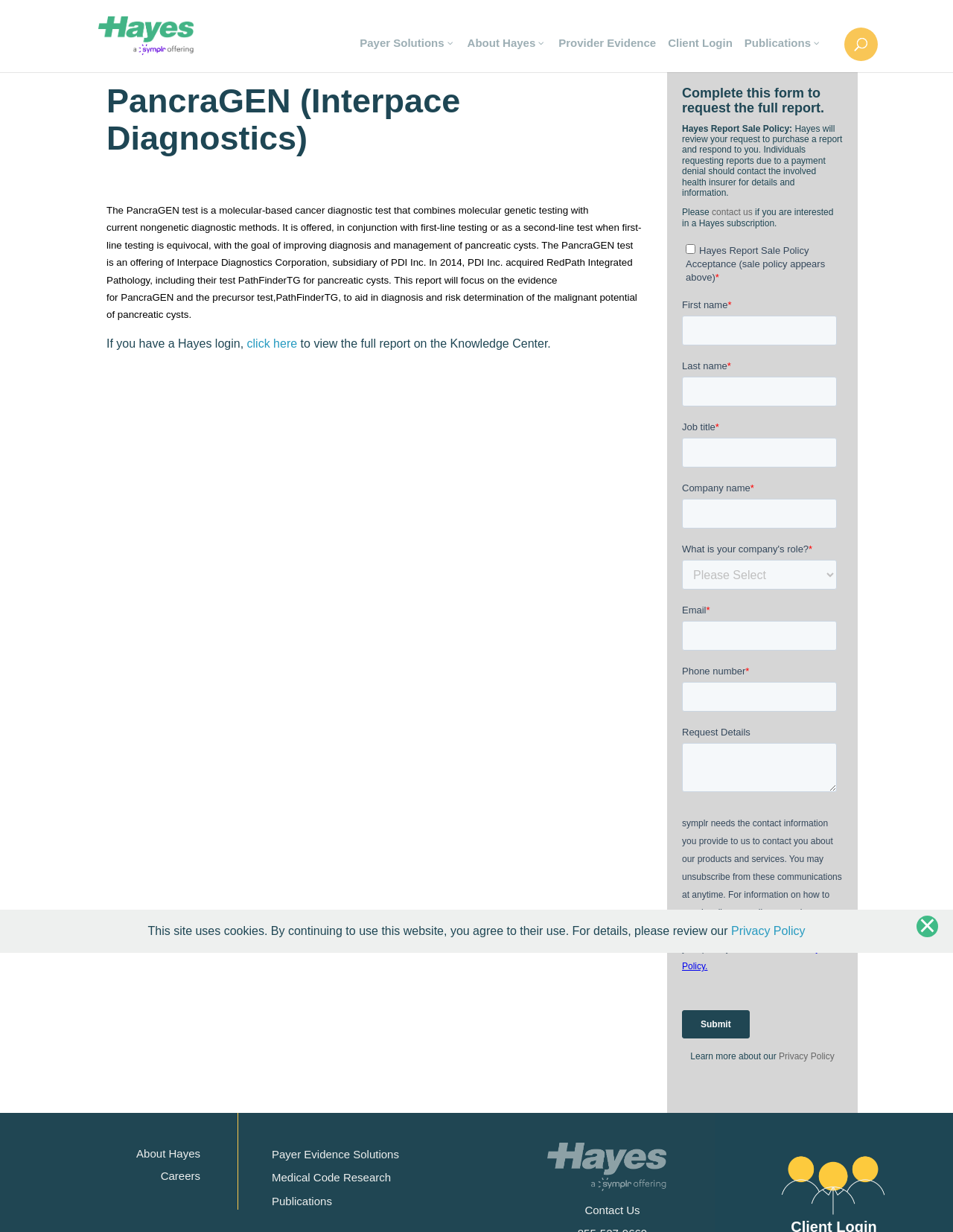Determine the bounding box coordinates of the region I should click to achieve the following instruction: "Click the '×' button". Ensure the bounding box coordinates are four float numbers between 0 and 1, i.e., [left, top, right, bottom].

[0.962, 0.743, 0.984, 0.761]